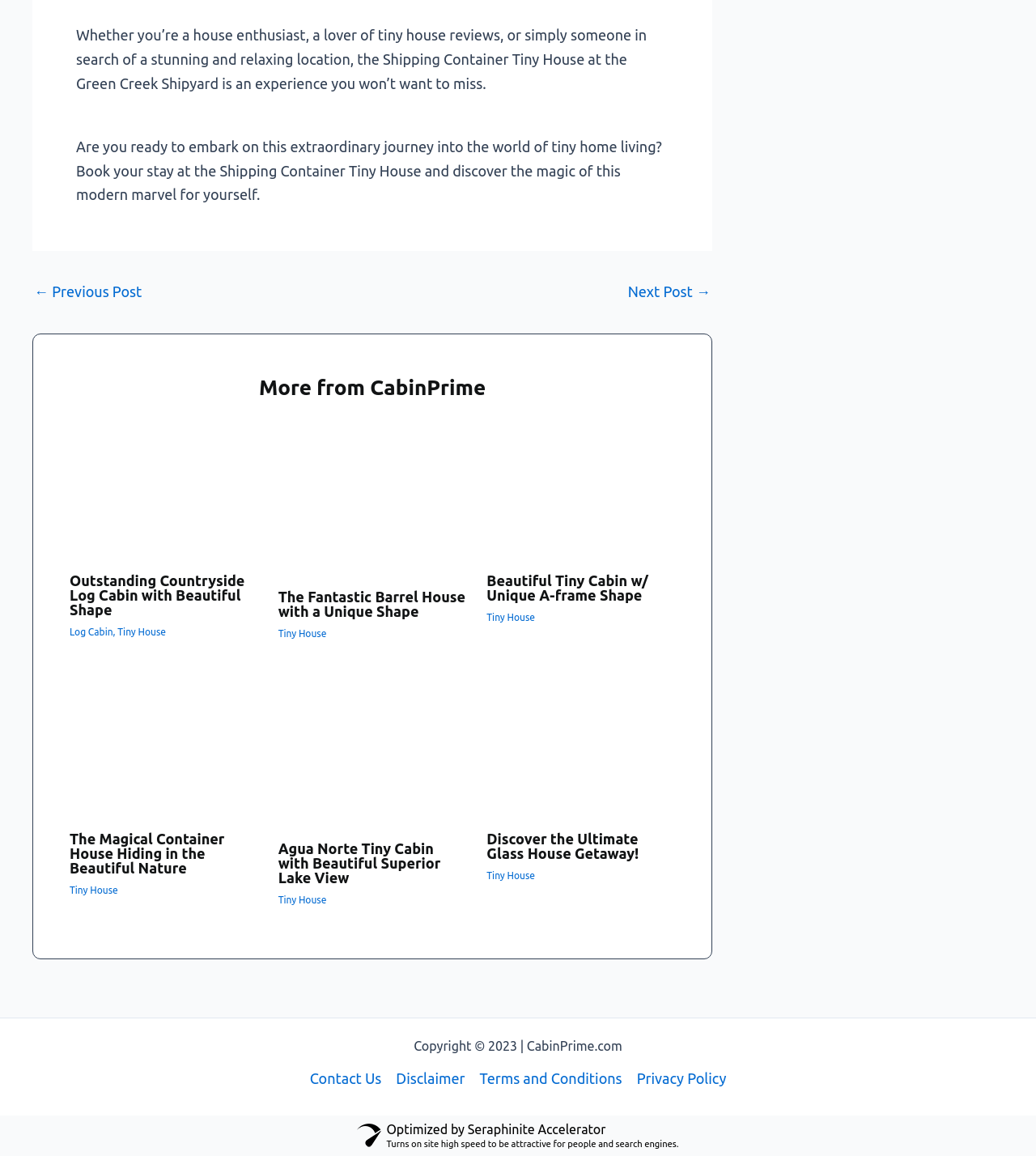Please mark the bounding box coordinates of the area that should be clicked to carry out the instruction: "Read more about Discover the Ultimate Glass House Getaway!".

[0.47, 0.637, 0.652, 0.651]